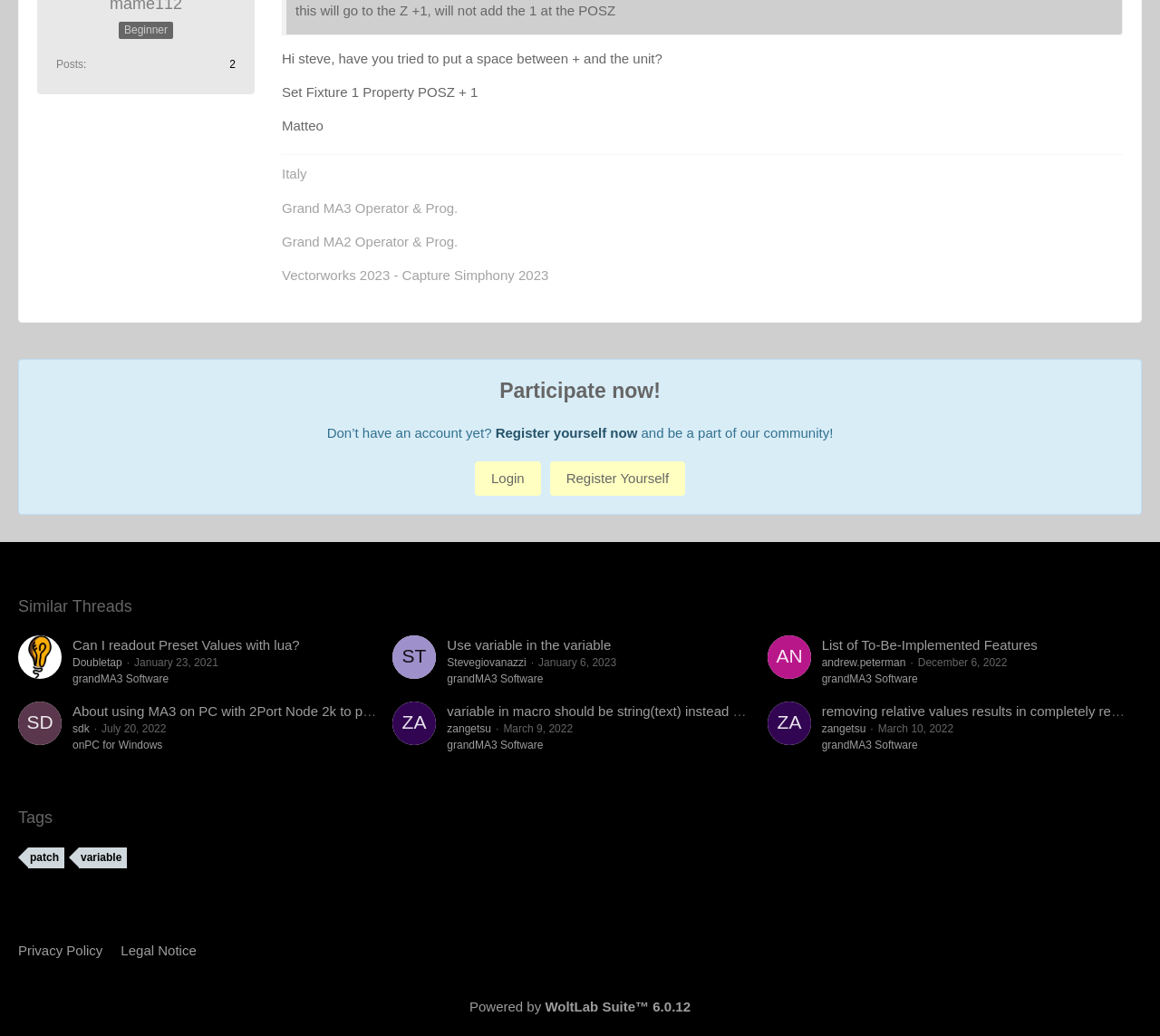What is the username of the person who posted the thread 'Use variable in the variable'?
Look at the image and respond with a one-word or short-phrase answer.

Stevegiovanazzi